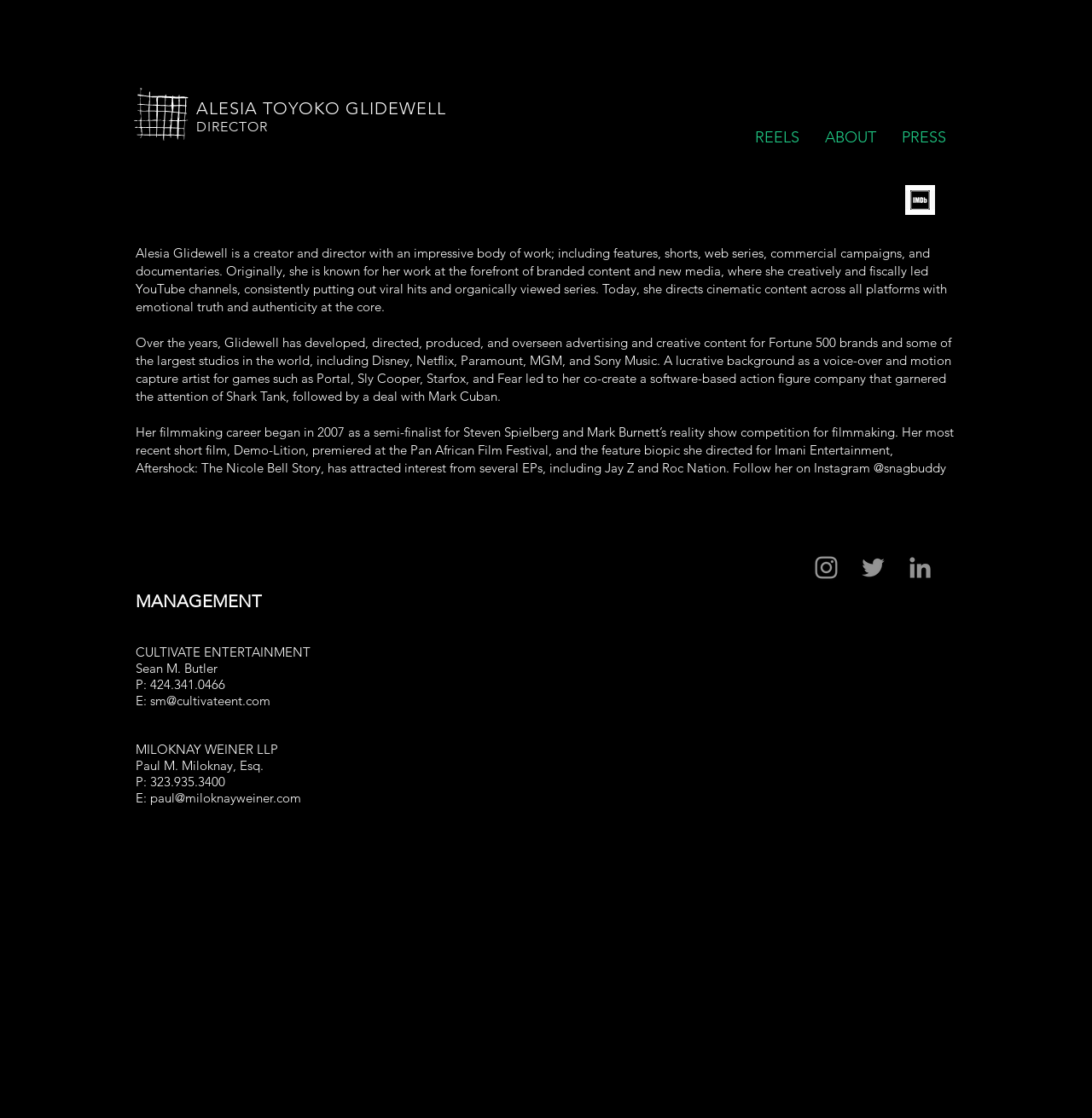Please determine the main heading text of this webpage.

ALESIA TOYOKO GLIDEWELL
DIRECTOR